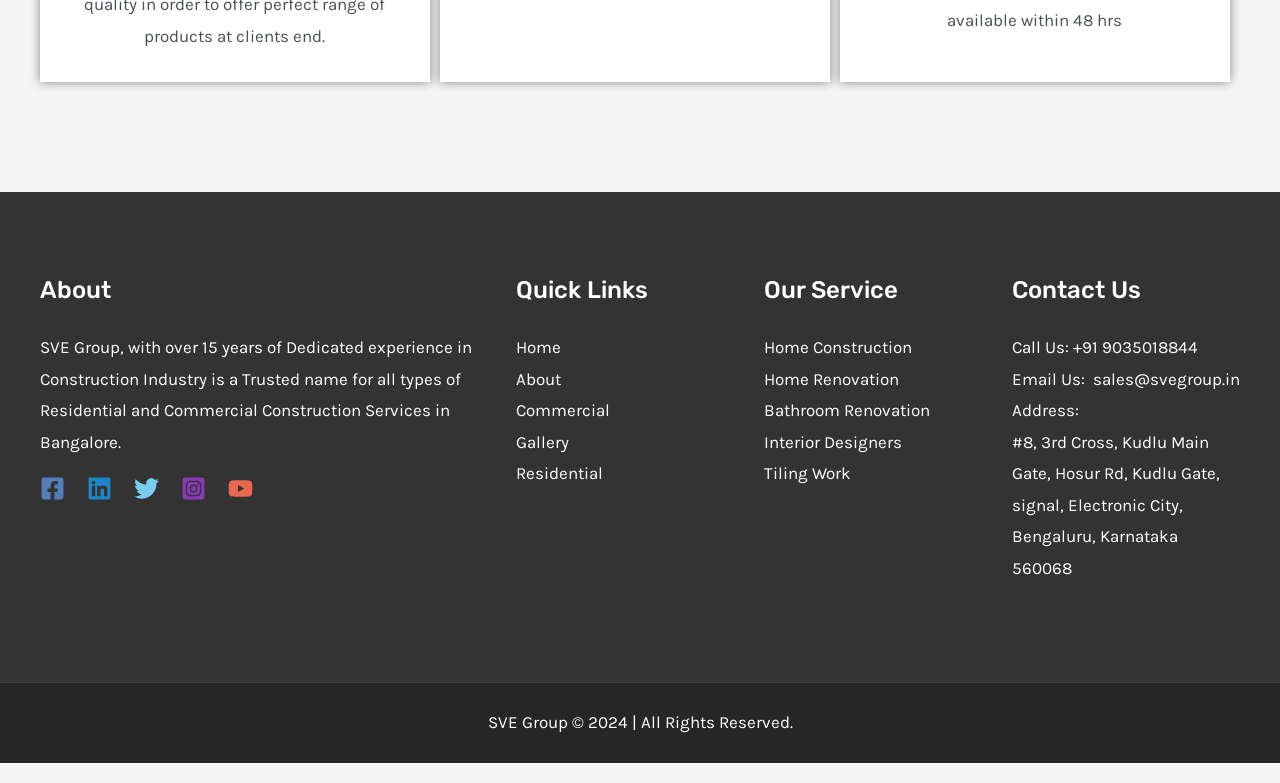Look at the image and write a detailed answer to the question: 
How many quick links are there?

The quick links can be found in the footer section of the webpage, specifically in the 'Footer Widget 1' section, where there are links to Home, About, Commercial, Gallery, and Residential, totaling 5 quick links.